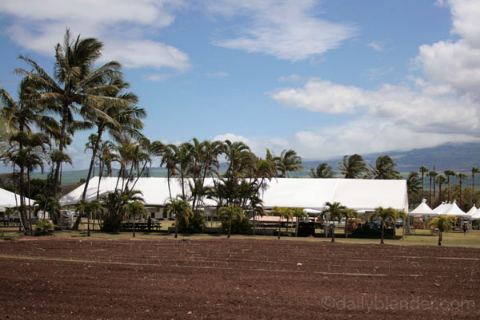Explain the details of the image comprehensively.

The image captures the serene ambiance of the Maui Plantation, set against a backdrop of lush green mountains characteristic of Hawaii's beautiful countryside. In the foreground, freshly tilled earth hints at the agricultural richness of the region, while several swaying palm trees frame the scene. A large white tent, typical for outdoor events, stands prominently, suggesting a gathering or festival, likely the culinary competition mentioned in the accompanying text. The blue sky peeks through scattered clouds, creating a picturesque setting for this celebration of Maui's vibrant food culture.